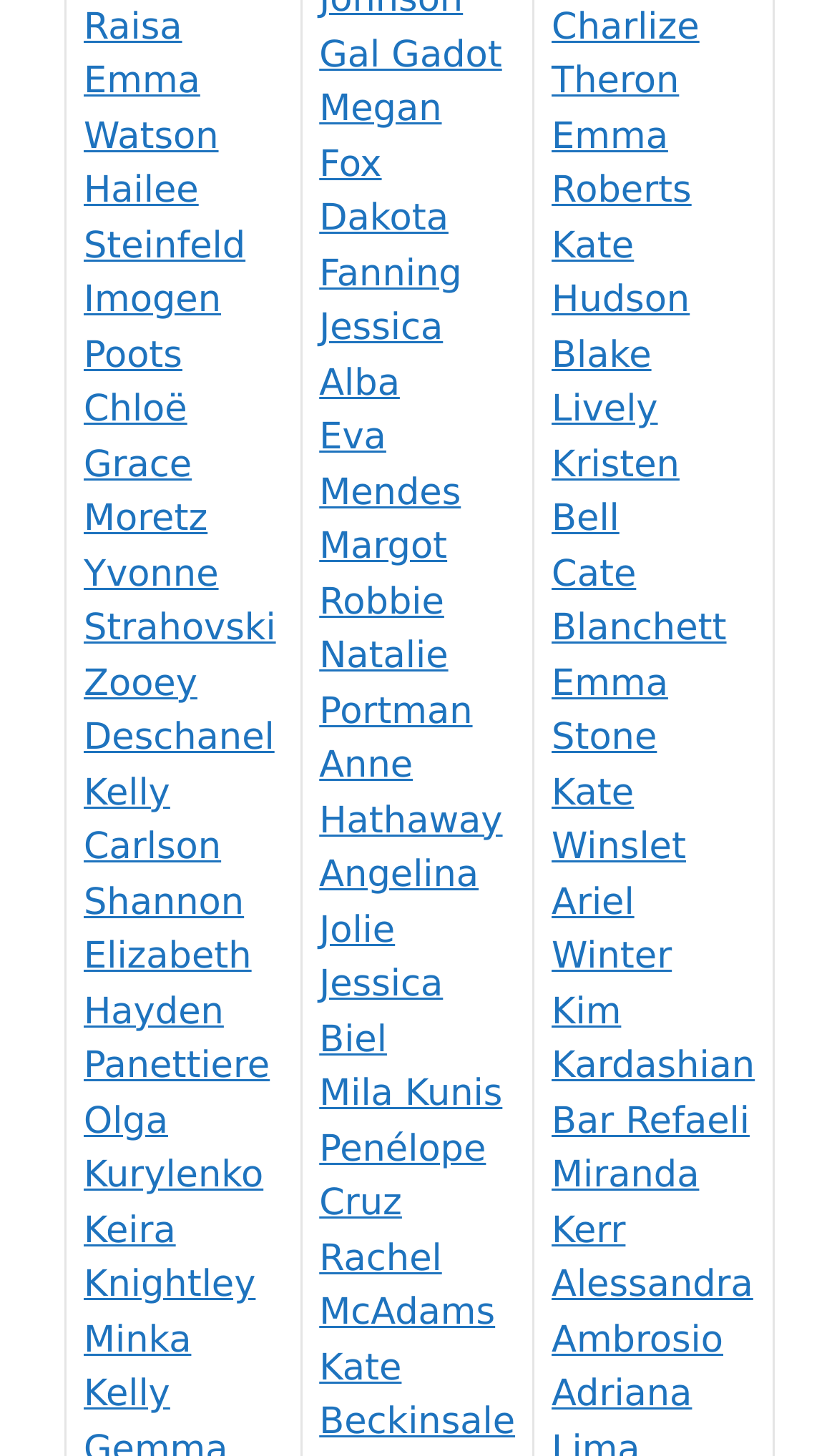Specify the bounding box coordinates of the element's region that should be clicked to achieve the following instruction: "Follow on Facebook". The bounding box coordinates consist of four float numbers between 0 and 1, in the format [left, top, right, bottom].

None